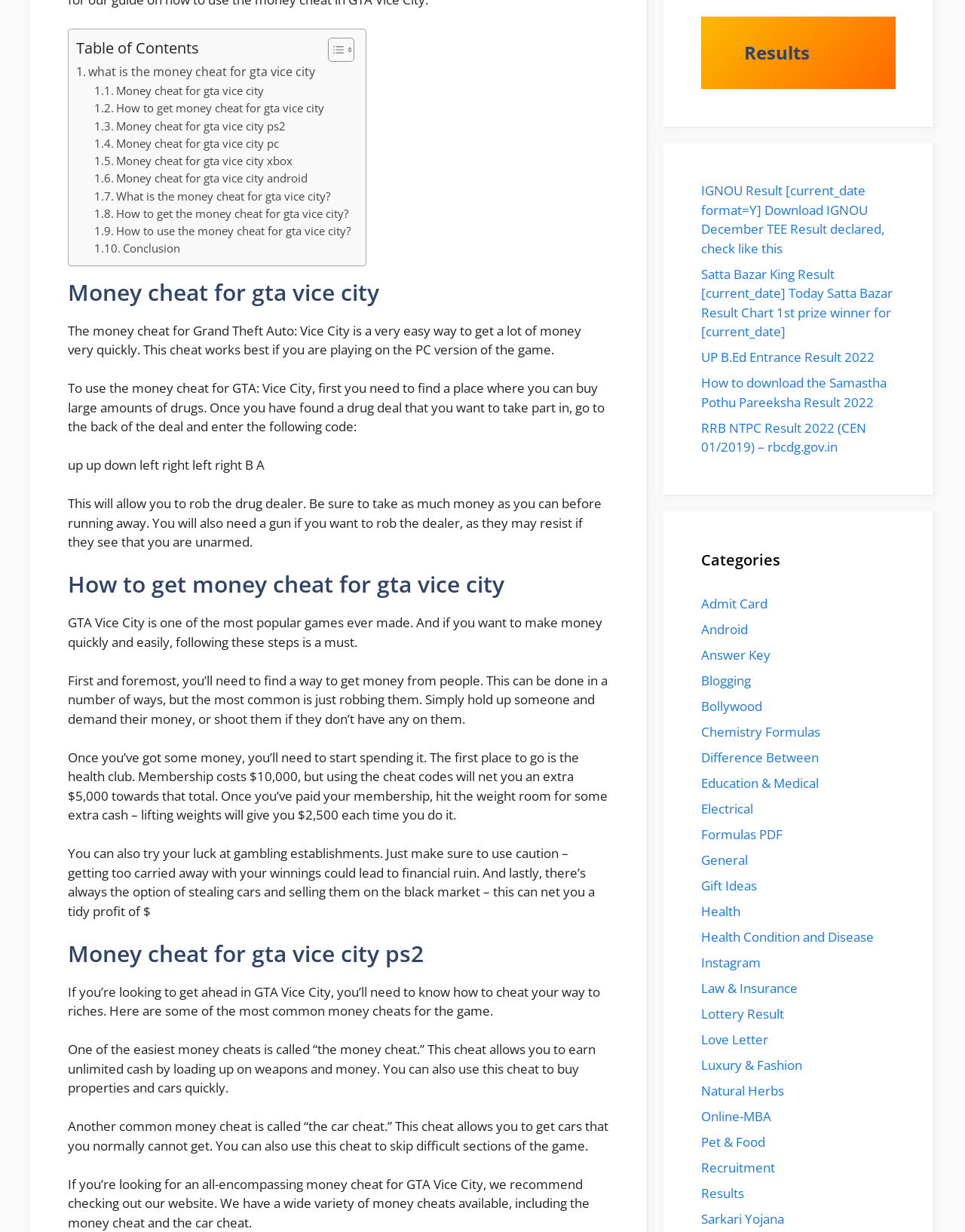Find the bounding box coordinates of the element to click in order to complete the given instruction: "Click on 'Toggle Table of Content'."

[0.328, 0.03, 0.363, 0.051]